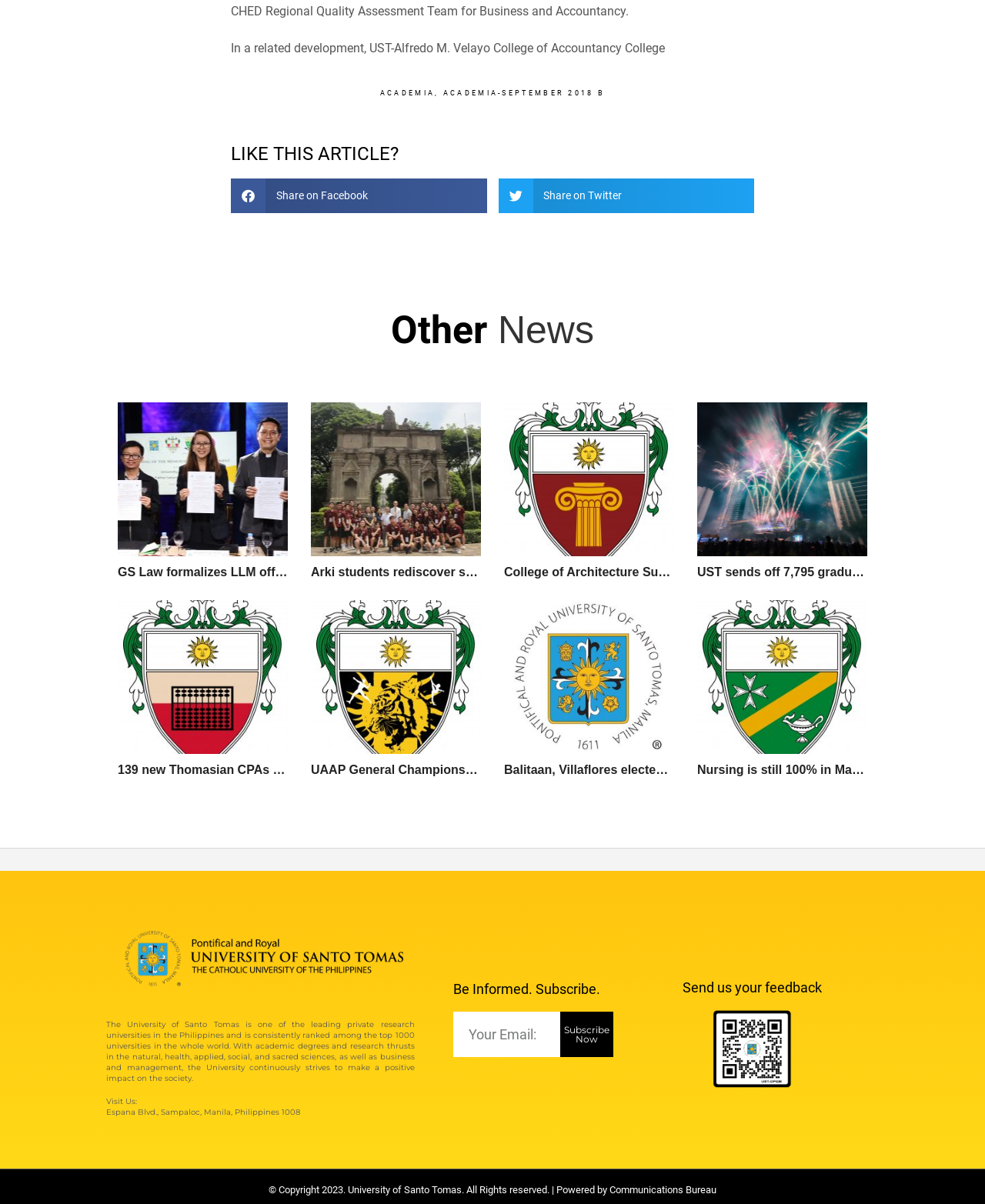Find the bounding box coordinates of the clickable region needed to perform the following instruction: "Visit the ACADEMIA page". The coordinates should be provided as four float numbers between 0 and 1, i.e., [left, top, right, bottom].

[0.386, 0.074, 0.442, 0.081]